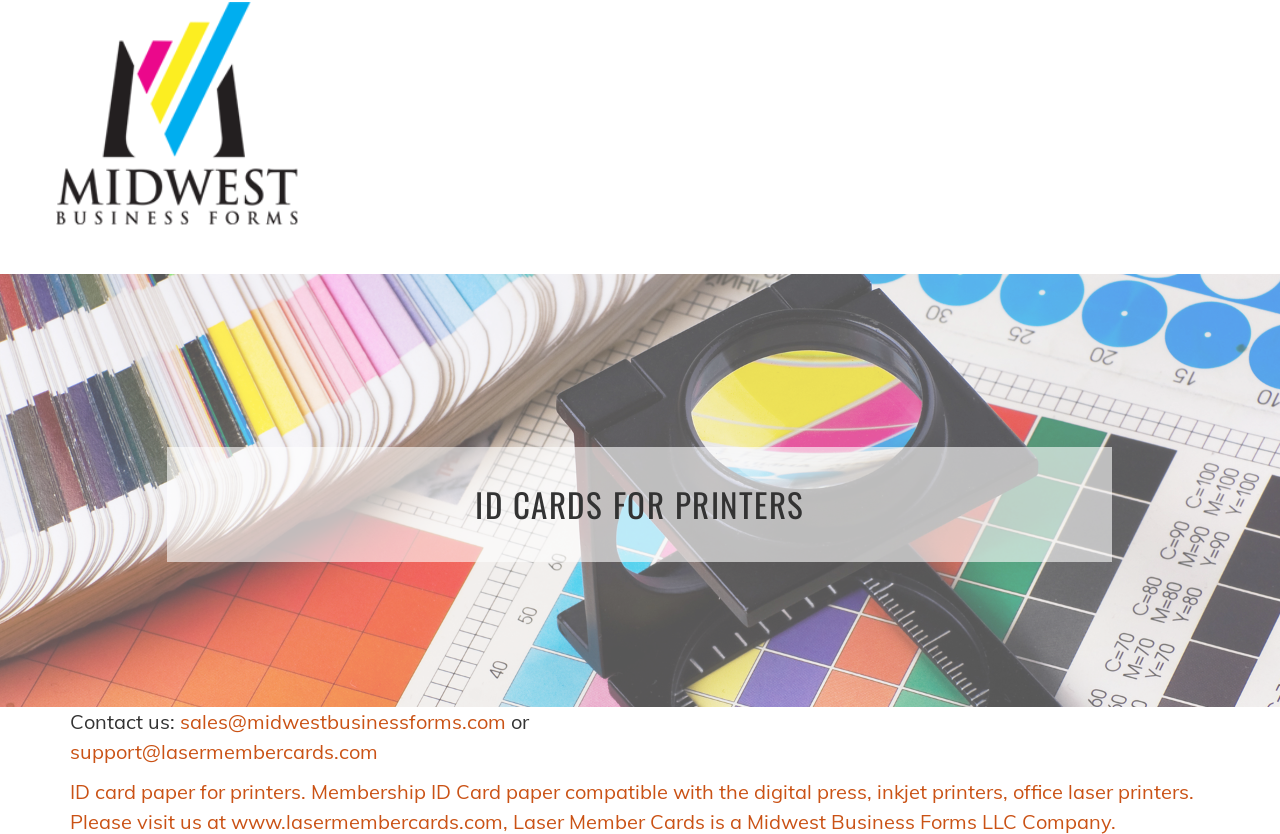Provide a short answer using a single word or phrase for the following question: 
What is the company name?

Midwest Business Forms LLC